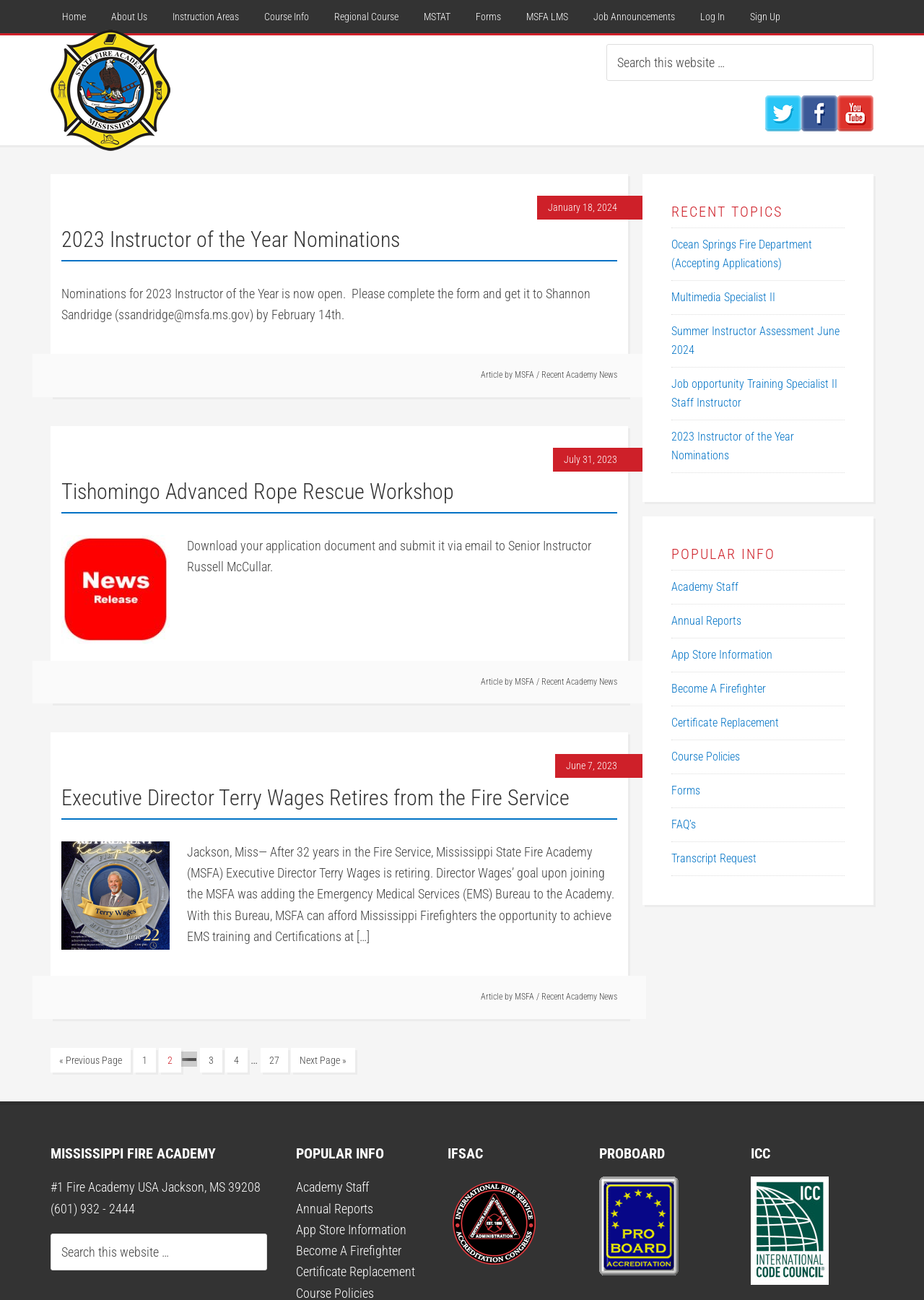Given the element description: "Summer Instructor Assessment June 2024", predict the bounding box coordinates of this UI element. The coordinates must be four float numbers between 0 and 1, given as [left, top, right, bottom].

[0.727, 0.249, 0.909, 0.274]